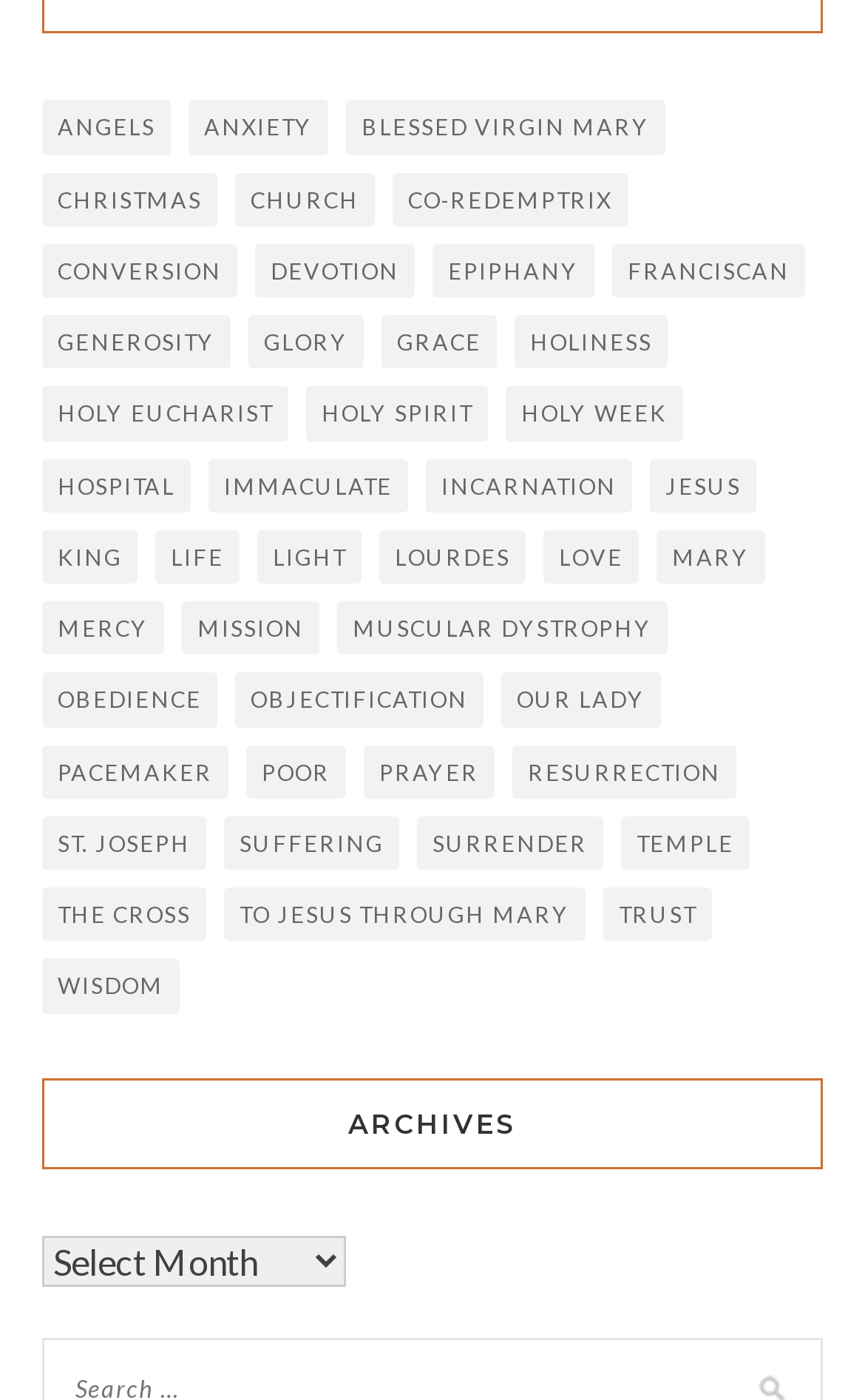Please locate the clickable area by providing the bounding box coordinates to follow this instruction: "Read about Suffering".

[0.259, 0.583, 0.462, 0.621]